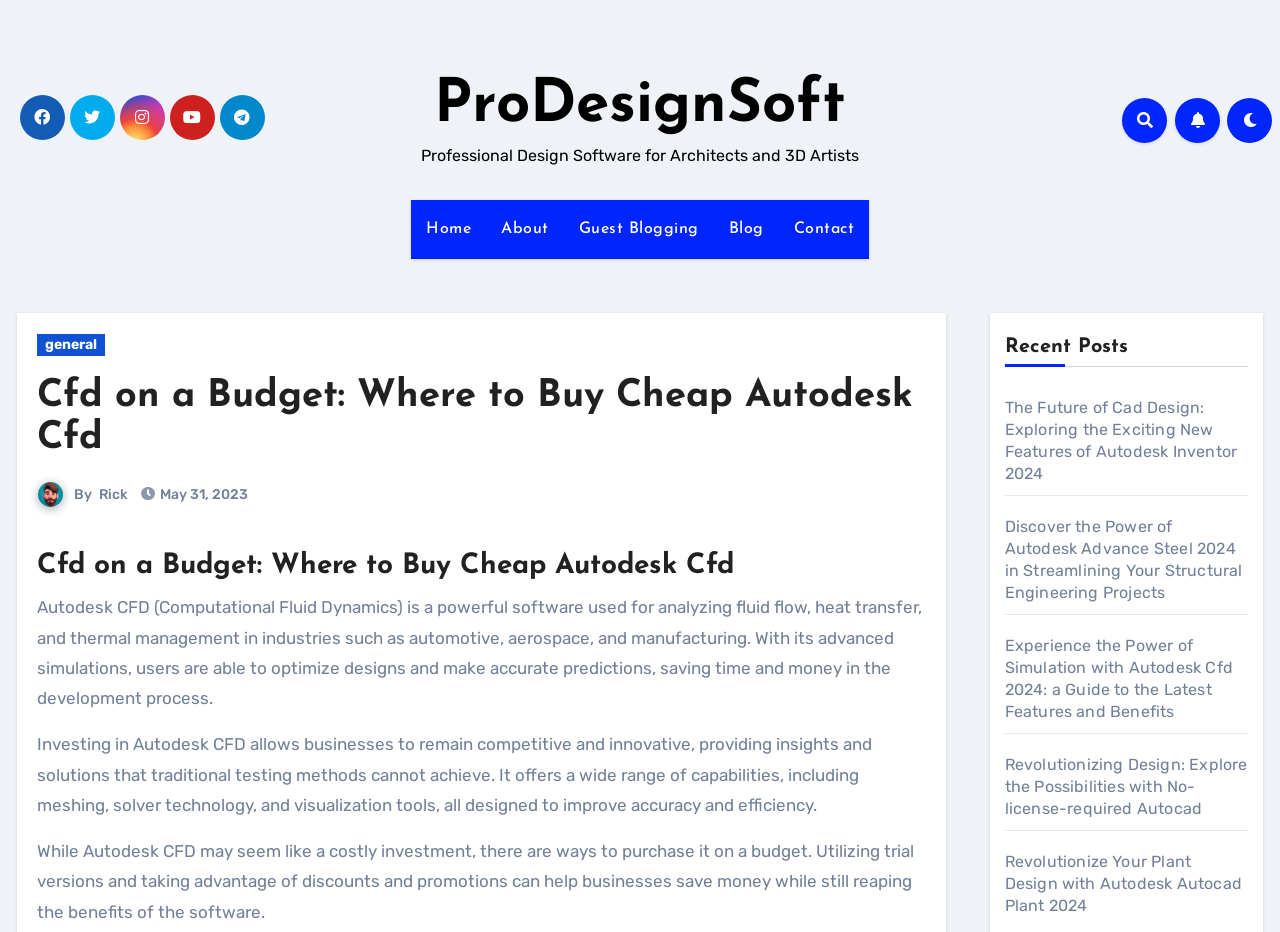Please predict the bounding box coordinates of the element's region where a click is necessary to complete the following instruction: "Click the link to explore the Future of Cad Design". The coordinates should be represented by four float numbers between 0 and 1, i.e., [left, top, right, bottom].

[0.785, 0.427, 0.967, 0.518]